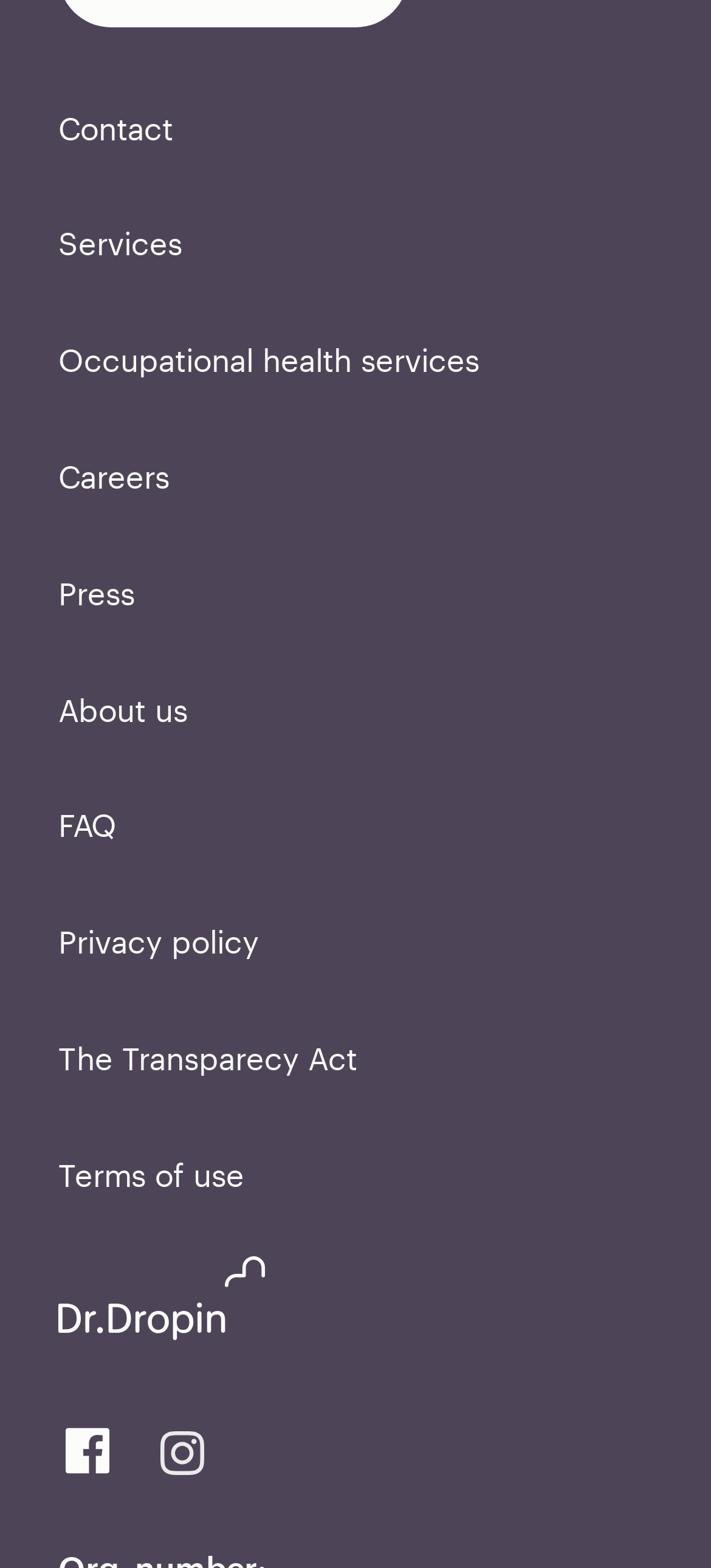Please find and report the bounding box coordinates of the element to click in order to perform the following action: "Explore careers". The coordinates should be expressed as four float numbers between 0 and 1, in the format [left, top, right, bottom].

[0.082, 0.281, 0.639, 0.328]